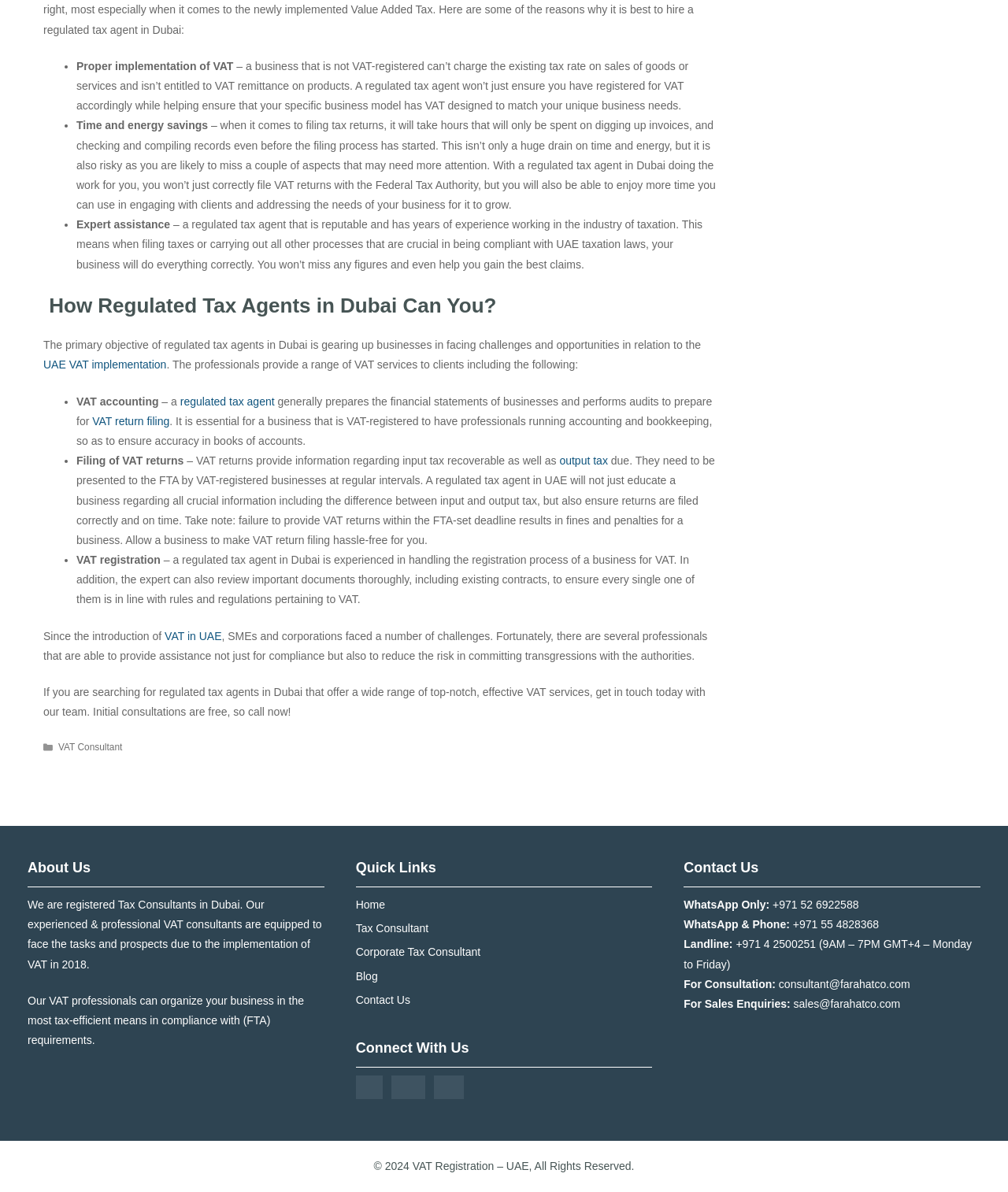Determine the bounding box coordinates for the region that must be clicked to execute the following instruction: "Get in touch with the team".

[0.043, 0.575, 0.7, 0.603]